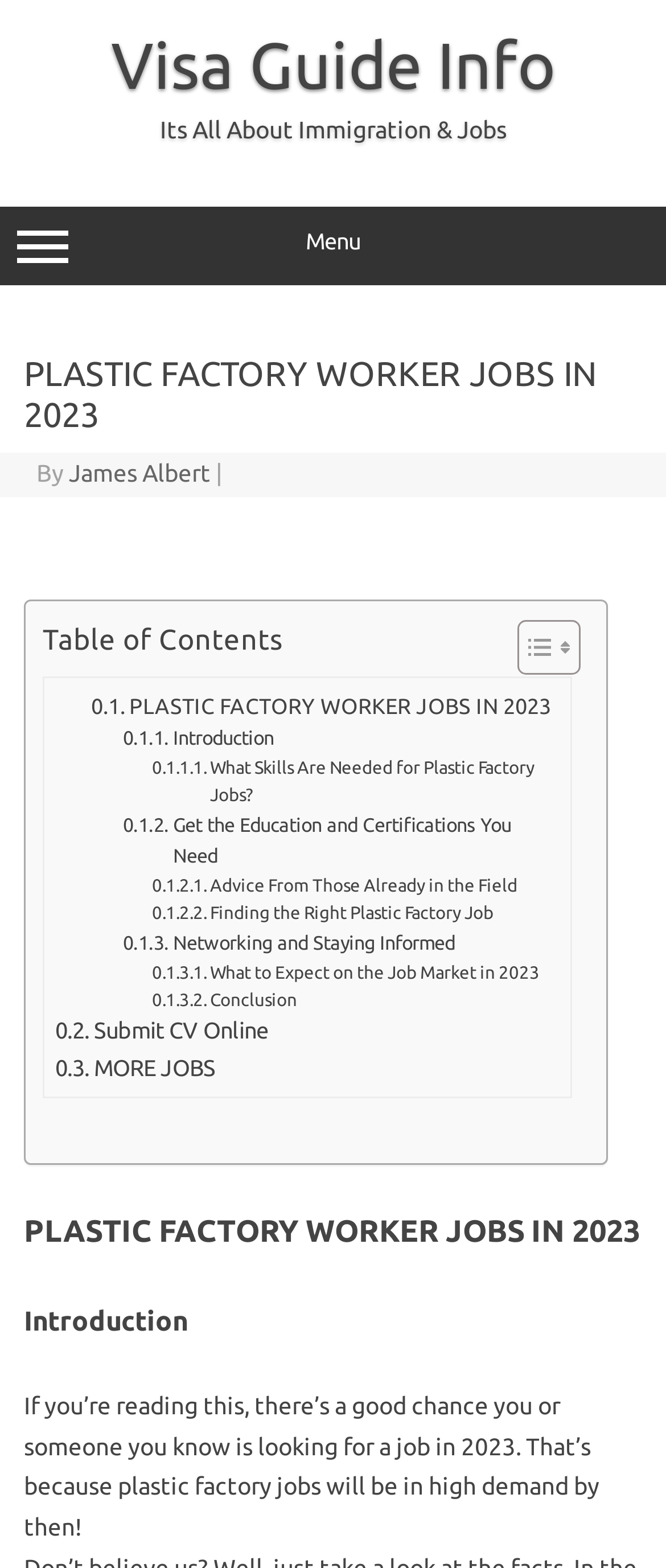Please specify the bounding box coordinates for the clickable region that will help you carry out the instruction: "Go to 'Introduction'".

[0.185, 0.461, 0.411, 0.481]